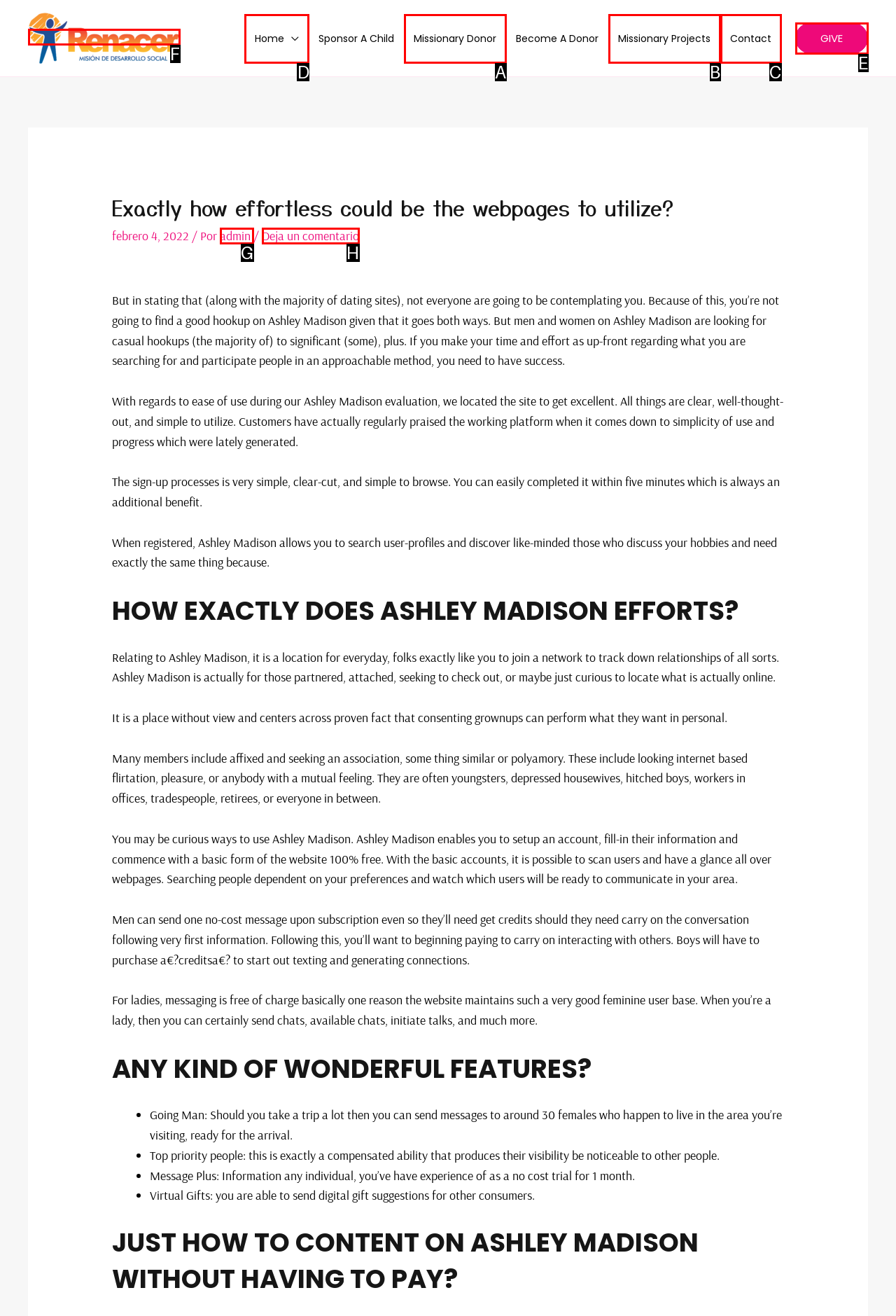Among the marked elements in the screenshot, which letter corresponds to the UI element needed for the task: Click on the 'Home' link?

D